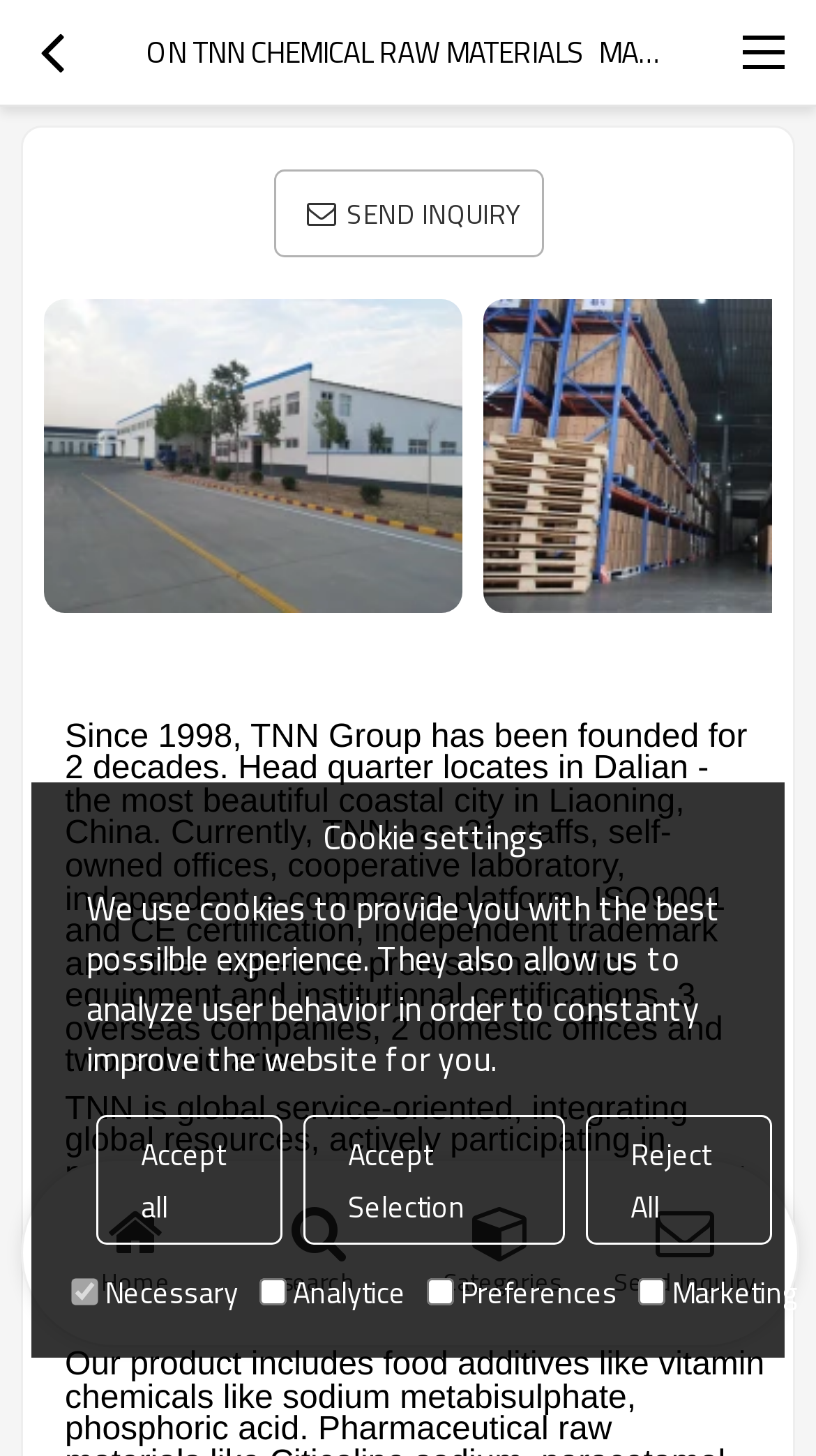Please provide a comprehensive response to the question based on the details in the image: What is the name of the company?

The company name can be found in the image description 'The TNN Development Limited' which is located in the section that describes the company's history and profile.